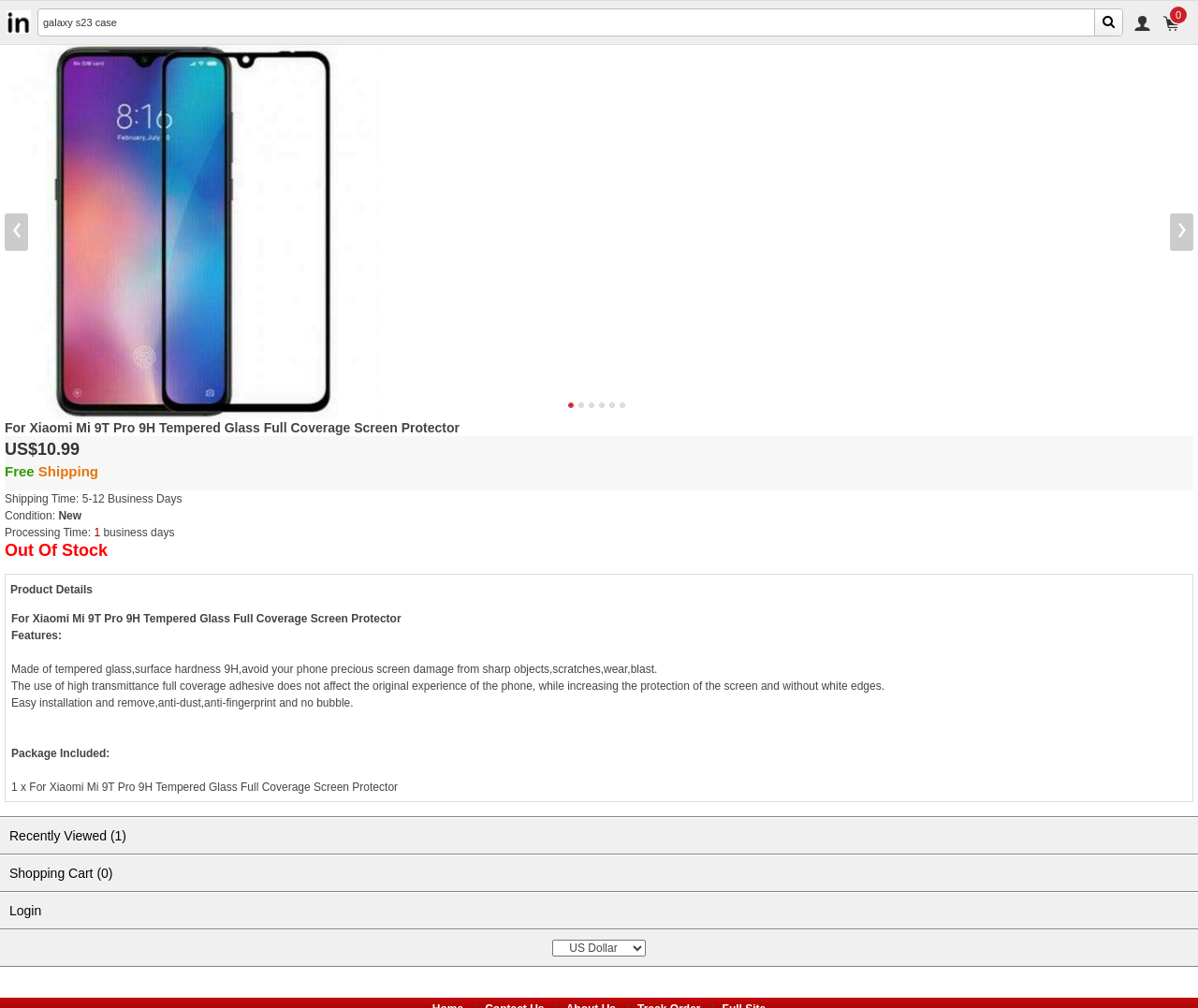Using the element description Shopping Cart (0), predict the bounding box coordinates for the UI element. Provide the coordinates in (top-left x, top-left y, bottom-right x, bottom-right y) format with values ranging from 0 to 1.

[0.0, 0.849, 1.0, 0.884]